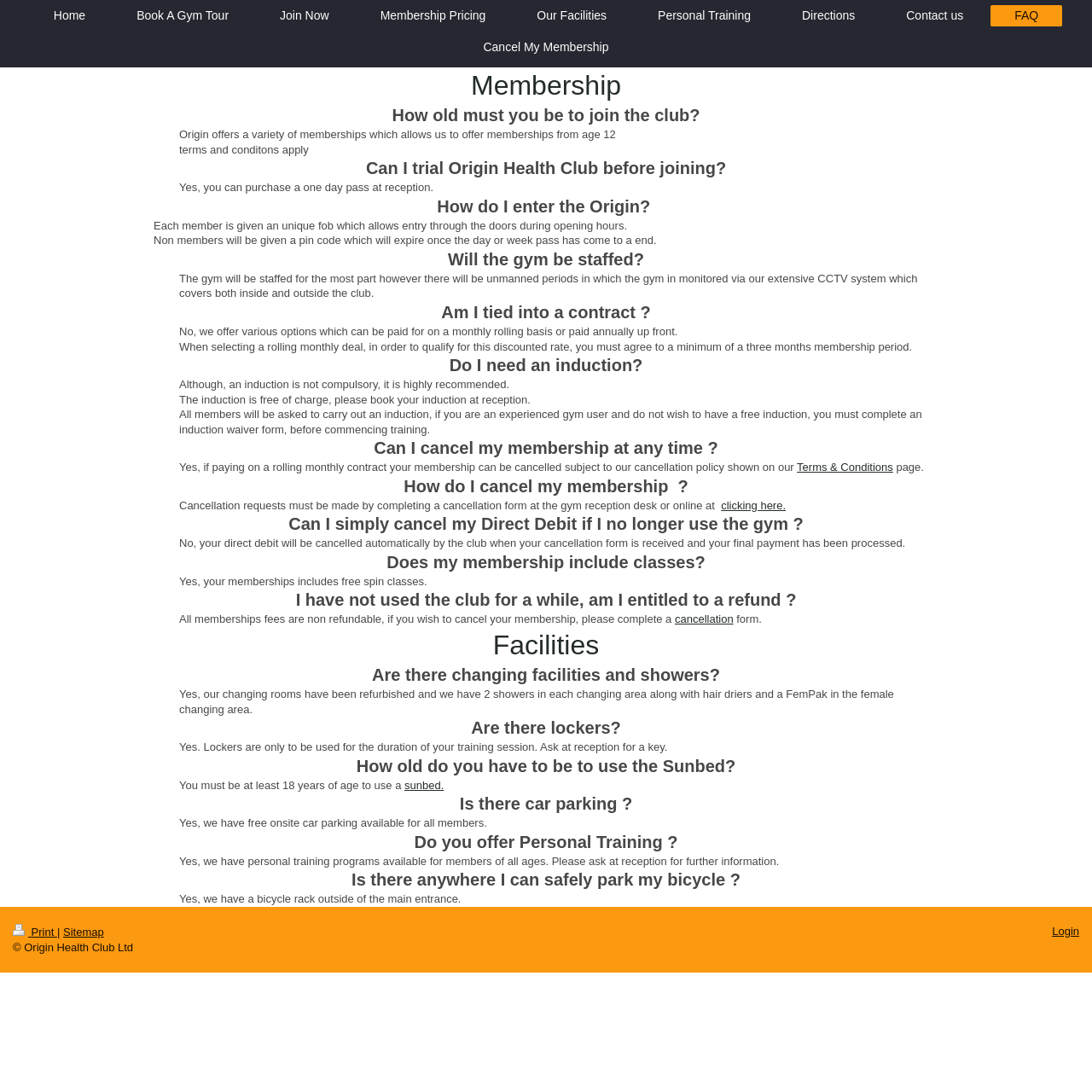Identify the bounding box coordinates of the region that should be clicked to execute the following instruction: "Get a 'Personal Training'".

[0.581, 0.005, 0.709, 0.024]